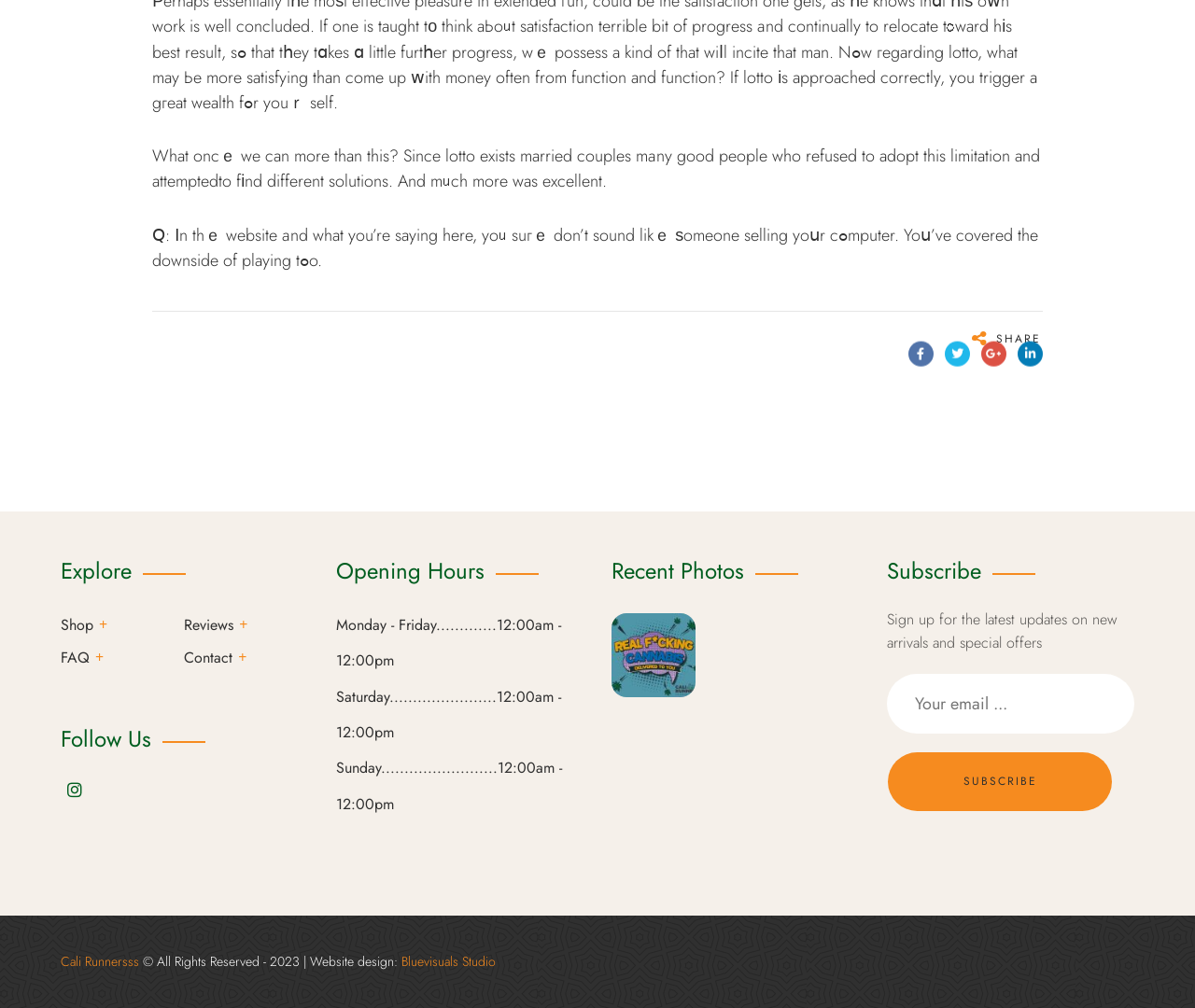How many social media links are there?
We need a detailed and meticulous answer to the question.

There are four social media links on the page, represented by icons '', '', '', and '', which are likely Facebook, Twitter, Instagram, and YouTube respectively.